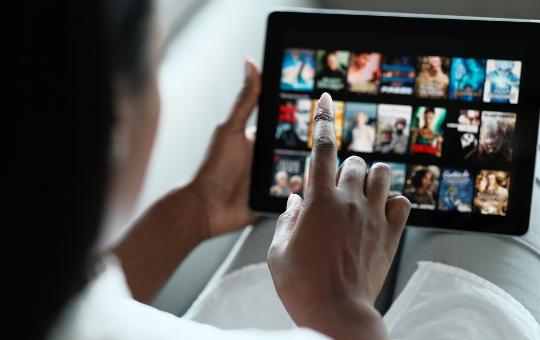Provide a thorough and detailed response to the question by examining the image: 
How much can a user earn per ad watched?

According to the caption, the image captures the intersection of leisure and digital entrepreneurship, with the promise of earning as much as $1.20 per ad watched, indicating the potential earning amount for users engaging with the ad-watching platform.